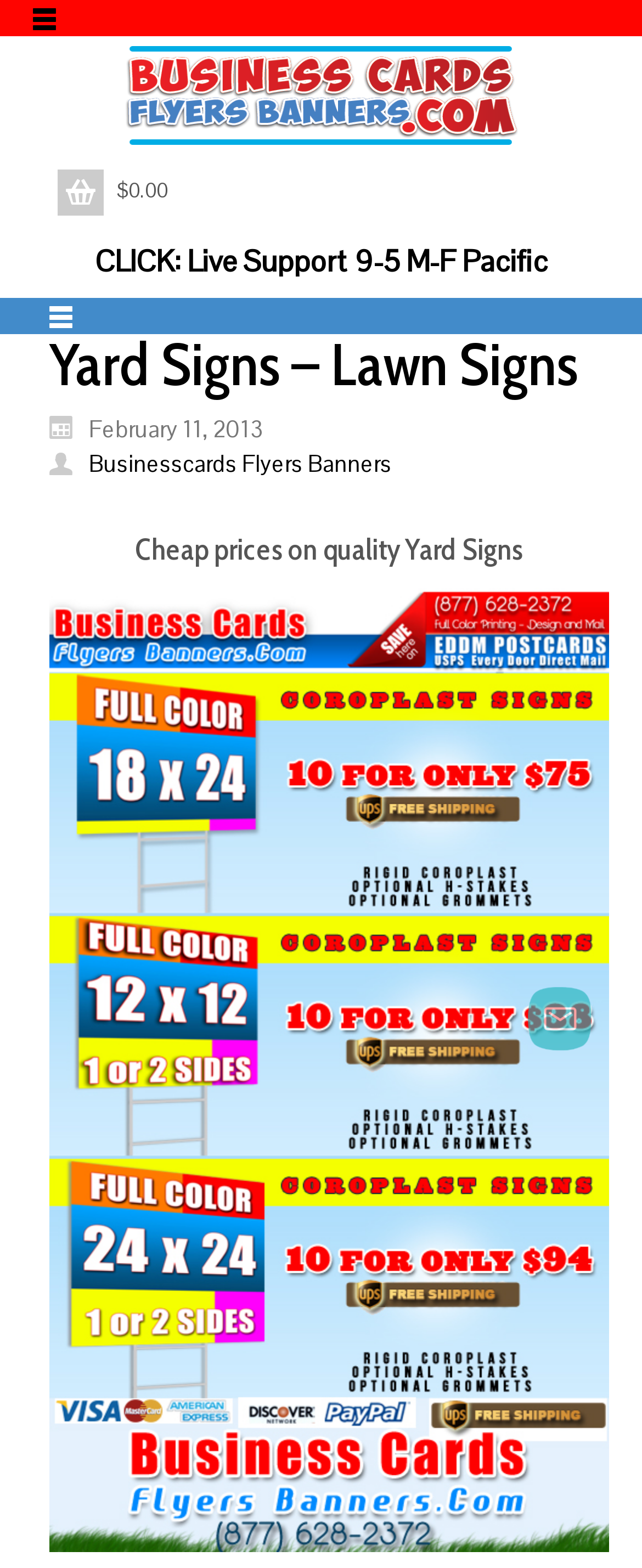Provide a one-word or short-phrase answer to the question:
What is the support hours?

9-5 M-F Pacific